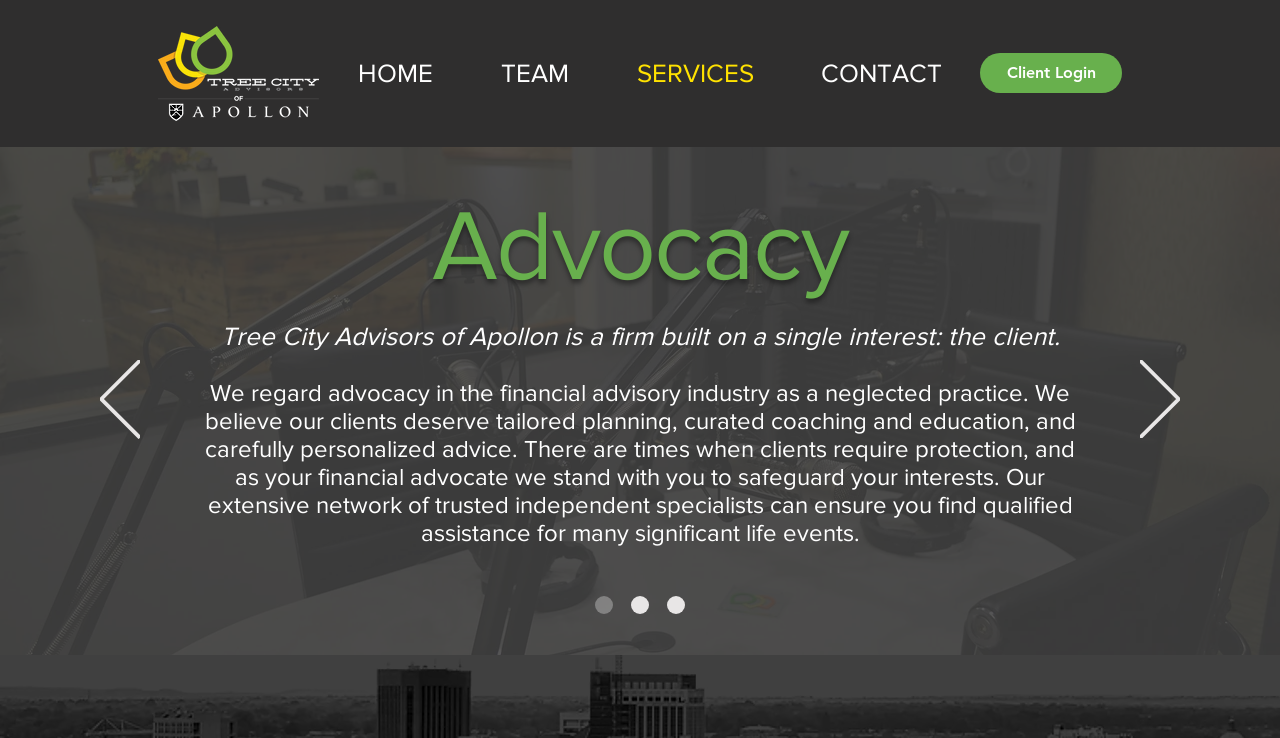Please identify the bounding box coordinates of the element that needs to be clicked to perform the following instruction: "Click the Previous button".

[0.078, 0.488, 0.109, 0.598]